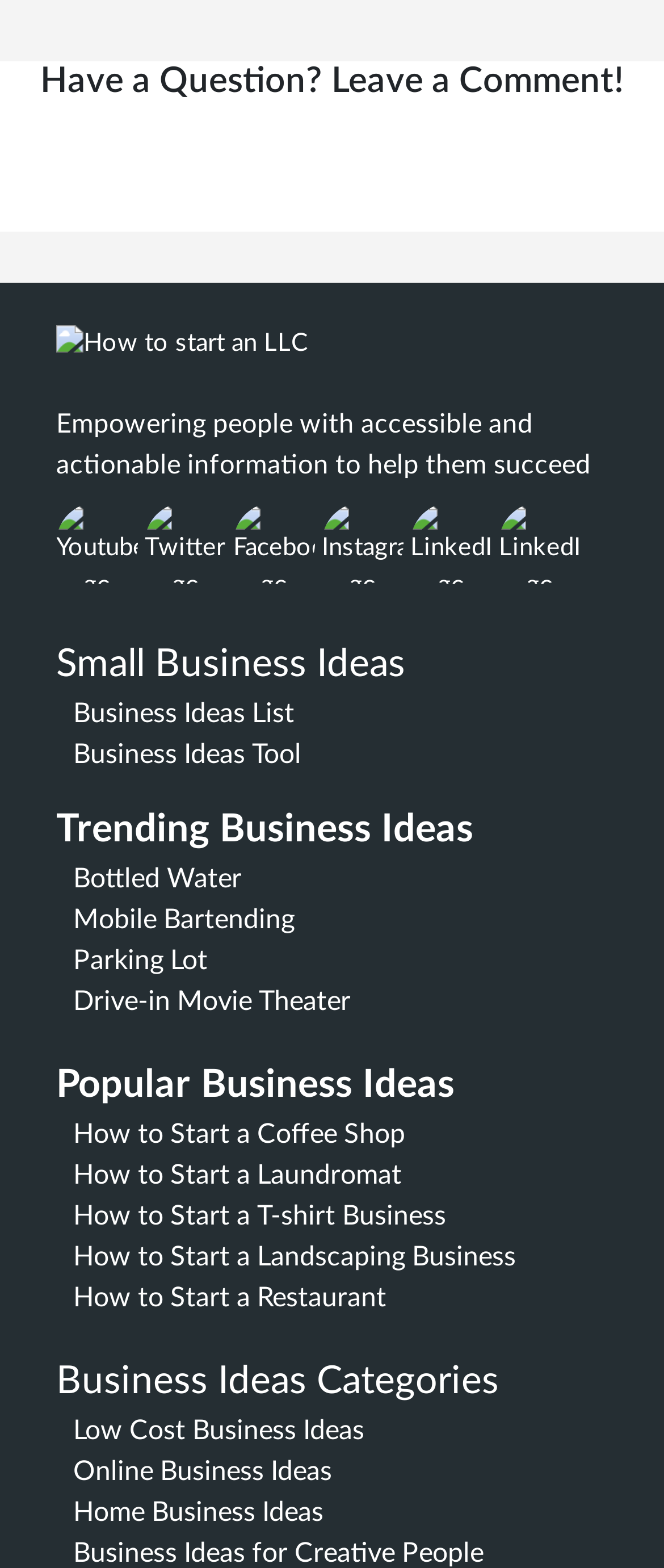Respond to the question with just a single word or phrase: 
What is the topic of the first link on the webpage?

How to start an LLC